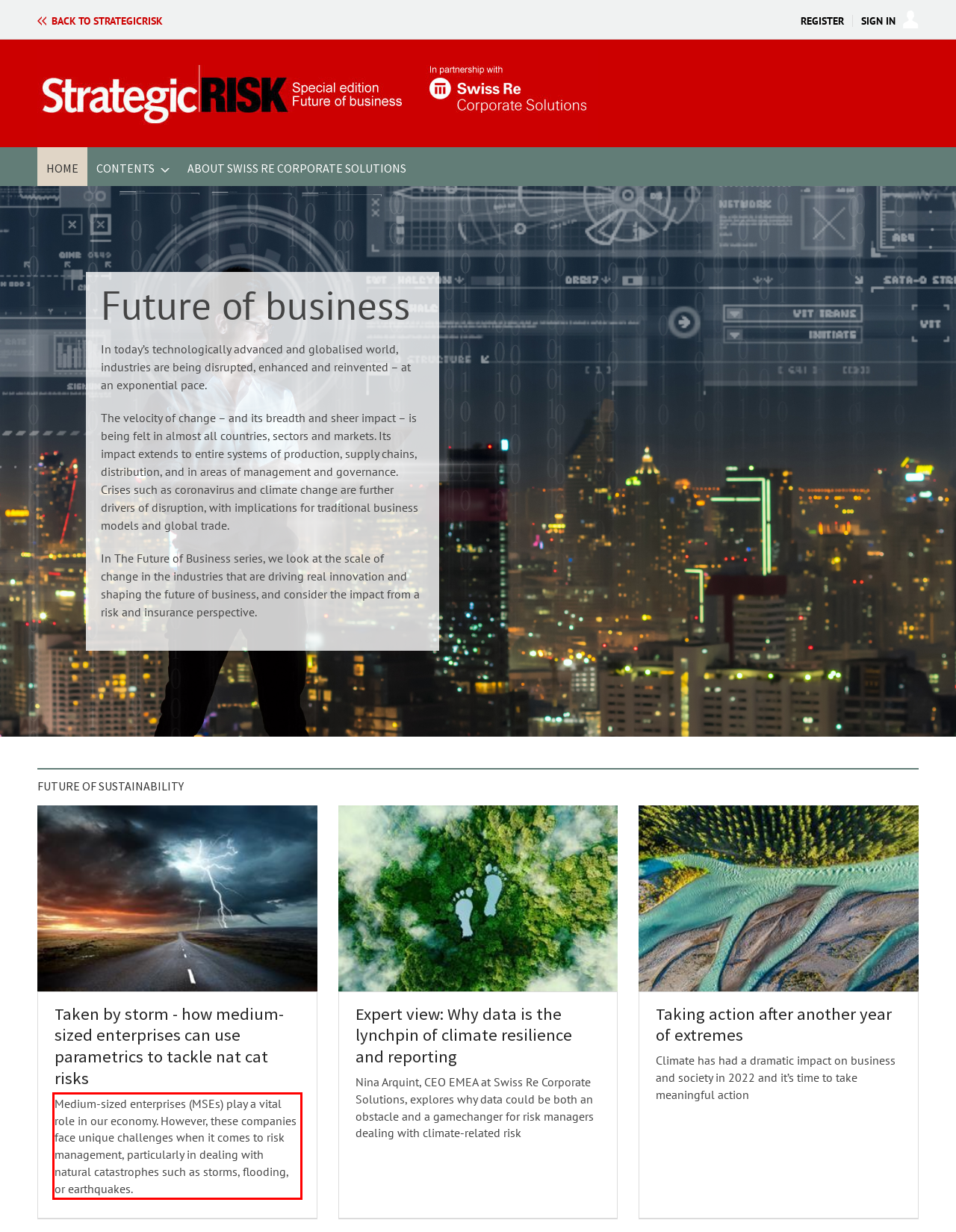Please extract the text content from the UI element enclosed by the red rectangle in the screenshot.

Medium-sized enterprises (MSEs) play a vital role in our economy. However, these companies face unique challenges when it comes to risk management, particularly in dealing with natural catastrophes such as storms, flooding, or earthquakes.